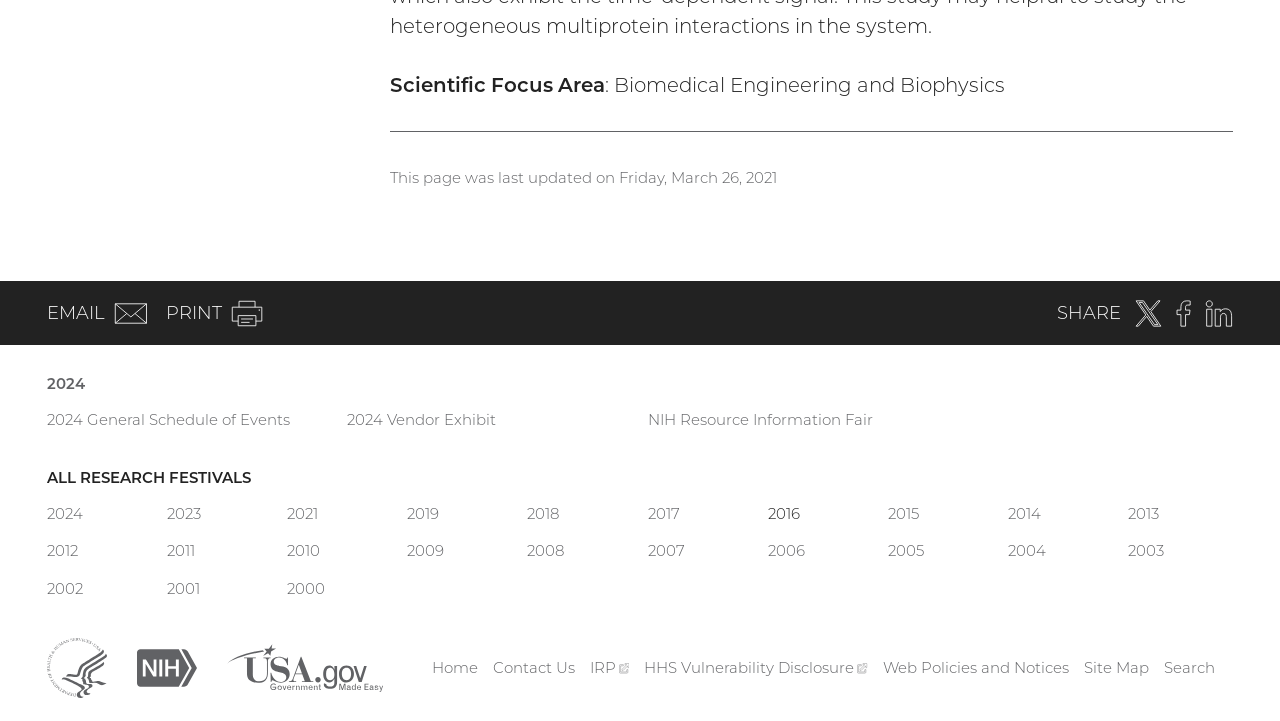What is the name of the festival listed first in the current research festival section?
Carefully analyze the image and provide a thorough answer to the question.

The answer can be found in the link element '2024' under the 'Current Research Festival' section, which is the first festival listed.